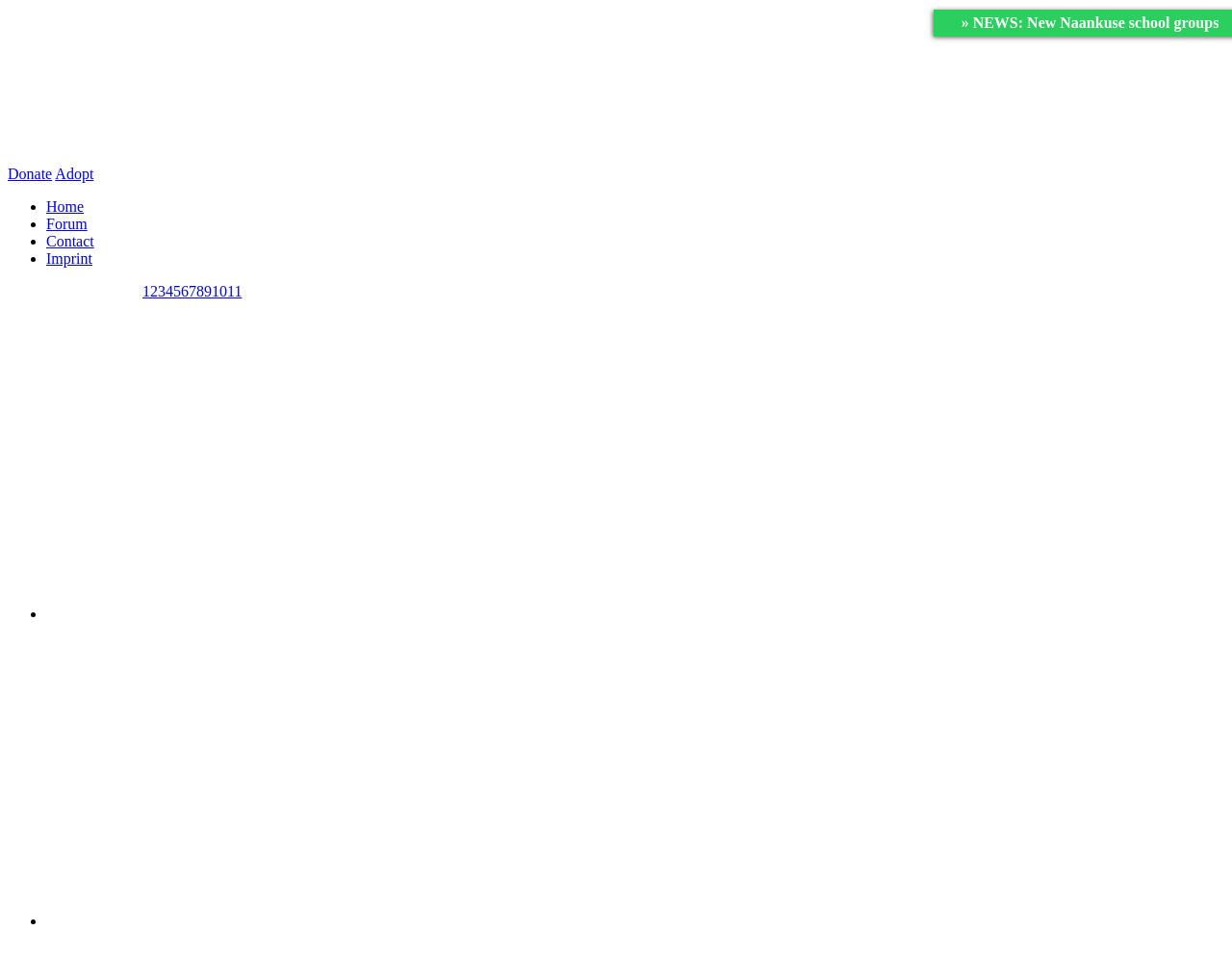Please extract the webpage's main title and generate its text content.

Welcome to N/a'an ku sê Foundation